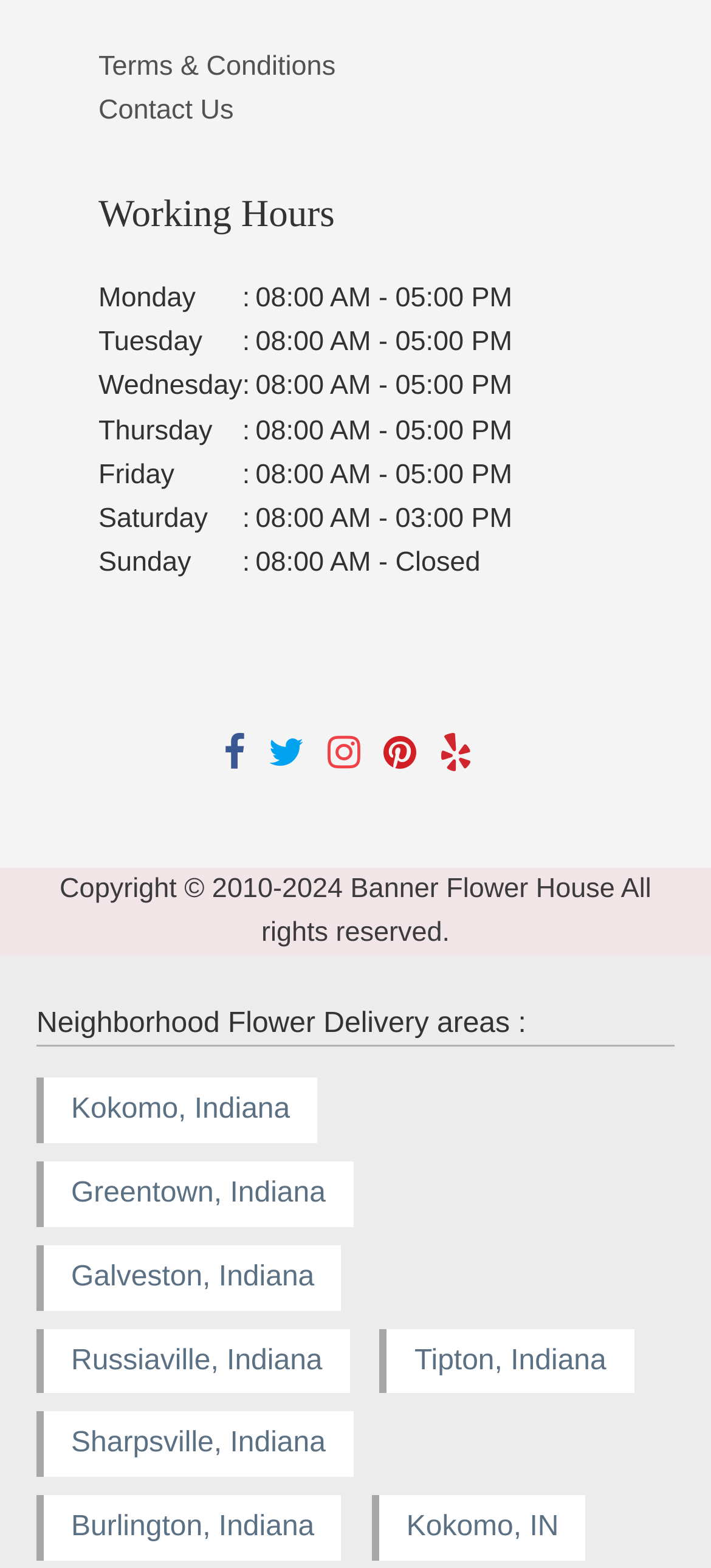Please specify the bounding box coordinates of the element that should be clicked to execute the given instruction: 'Contact us'. Ensure the coordinates are four float numbers between 0 and 1, expressed as [left, top, right, bottom].

[0.138, 0.06, 0.329, 0.08]